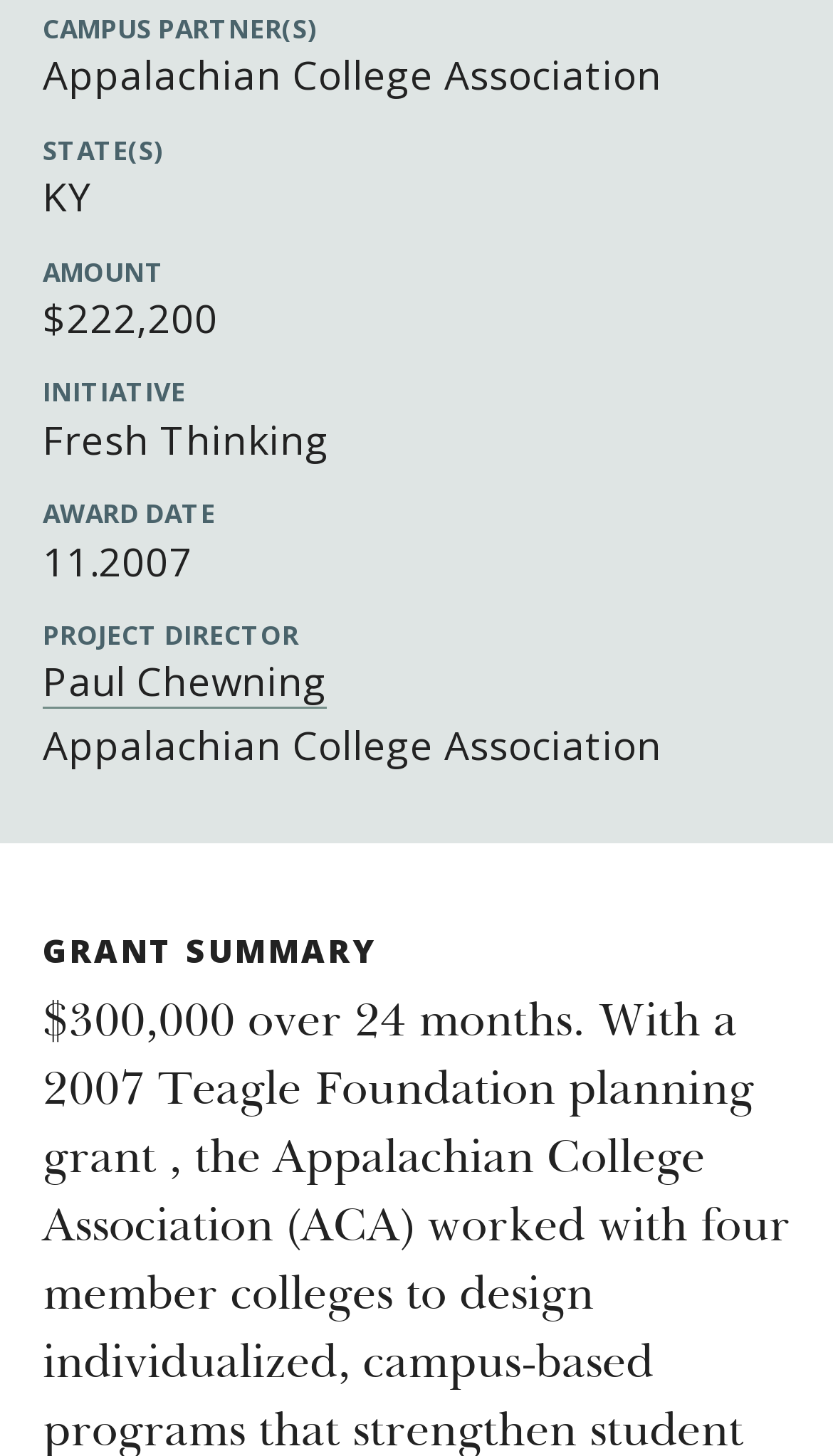Please determine the bounding box coordinates, formatted as (top-left x, top-left y, bottom-right x, bottom-right y), with all values as floating point numbers between 0 and 1. Identify the bounding box of the region described as: History

[0.051, 0.039, 0.949, 0.067]